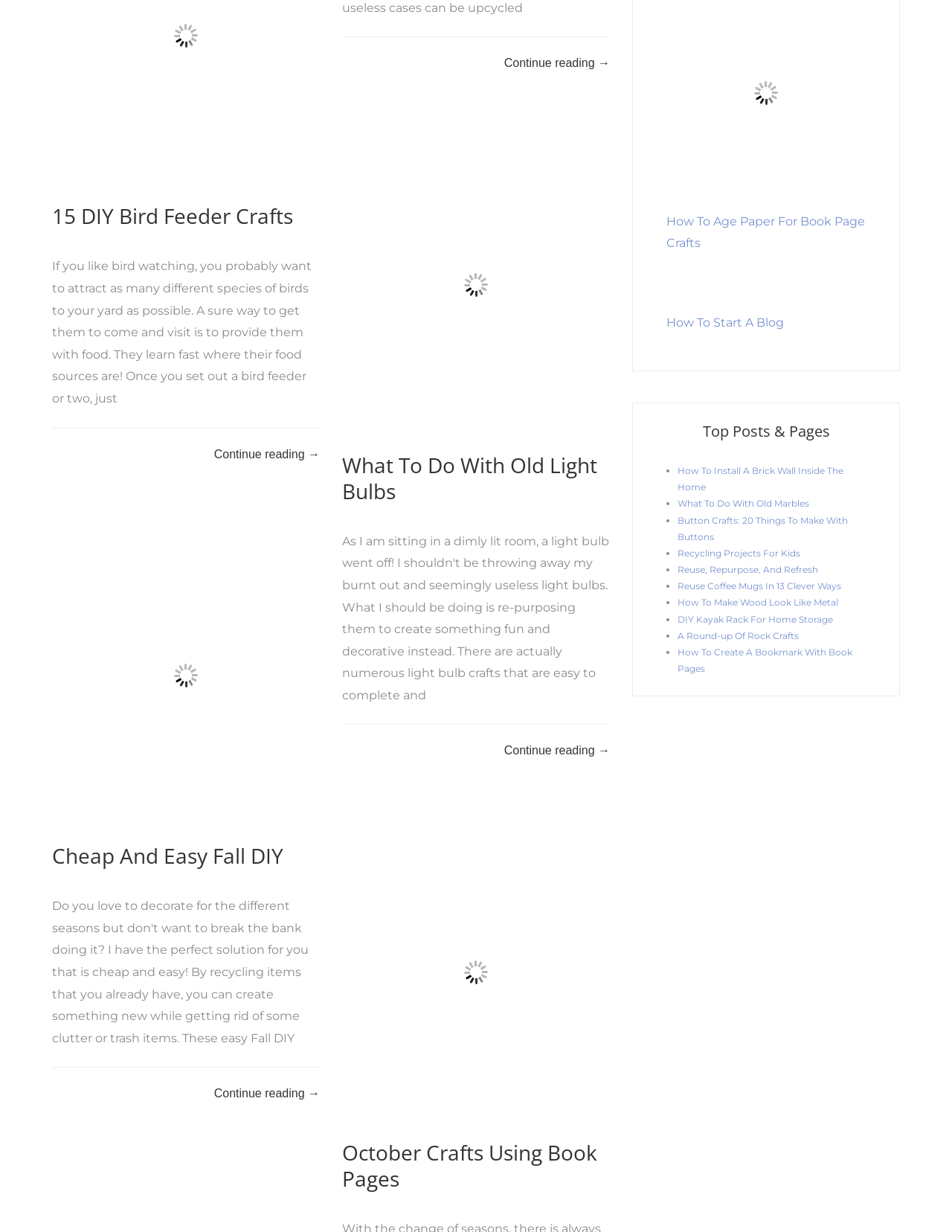Carefully observe the image and respond to the question with a detailed answer:
What is the topic of the first article?

The first article is identified by the heading '15 DIY Bird Feeder Crafts' and the link with the same text. The article is about DIY bird feeder crafts, which is a topic related to bird watching and DIY projects.